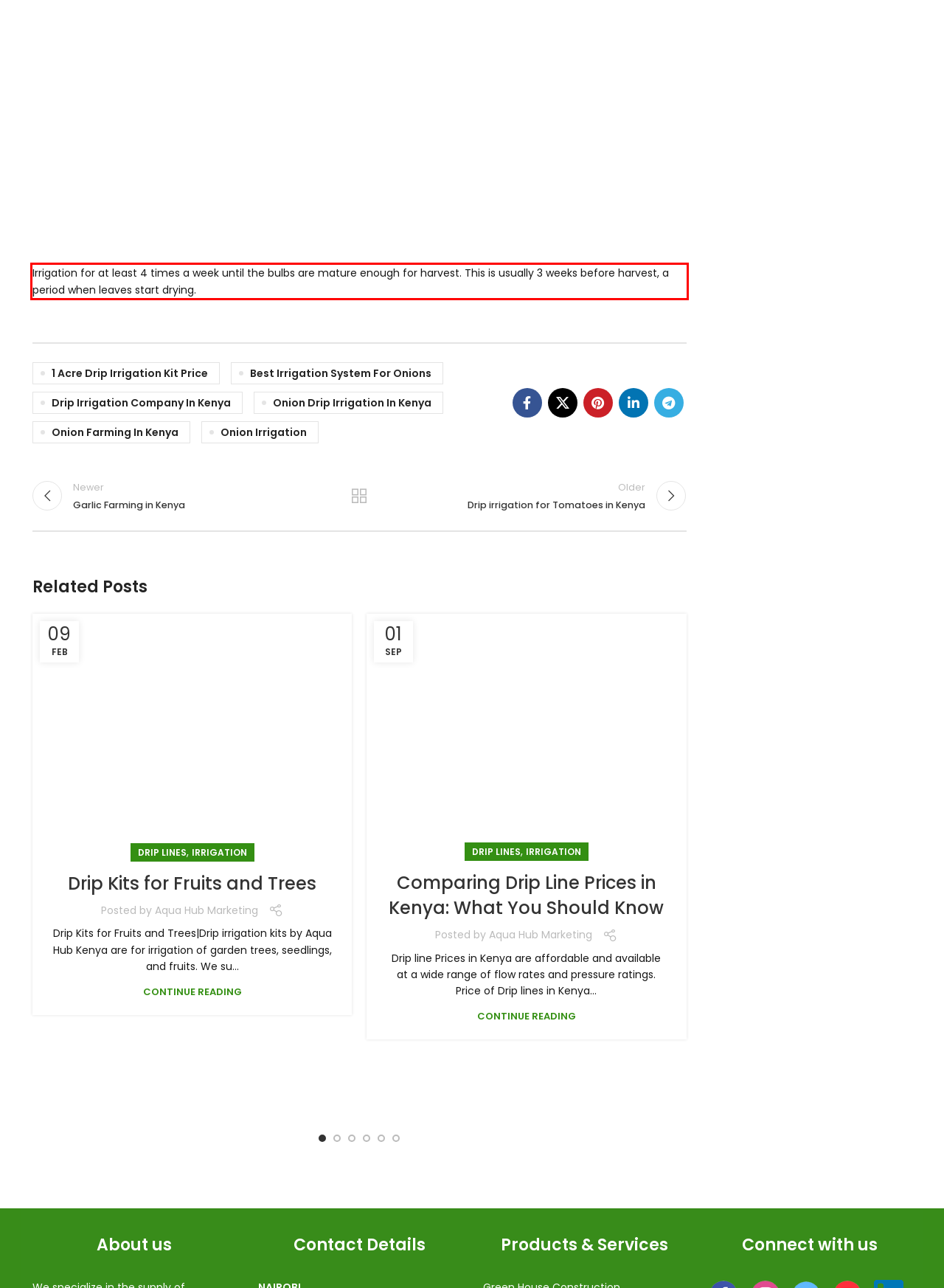Please analyze the screenshot of a webpage and extract the text content within the red bounding box using OCR.

Irrigation for at least 4 times a week until the bulbs are mature enough for harvest. This is usually 3 weeks before harvest, a period when leaves start drying.